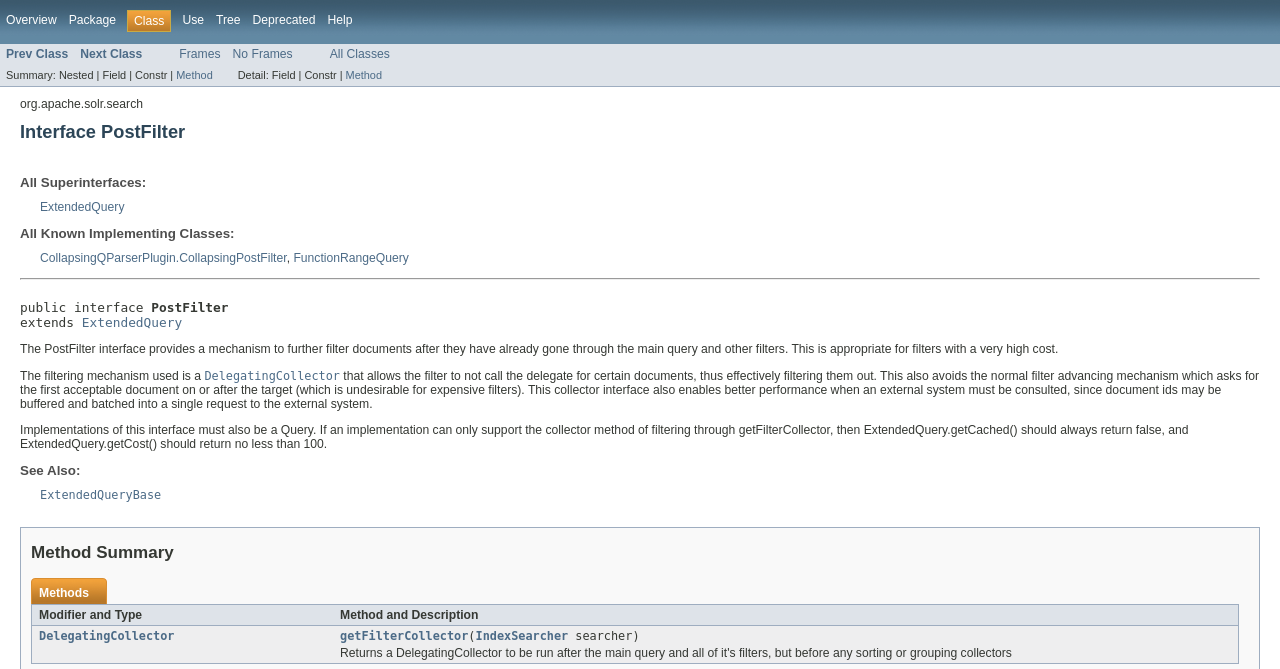What is the name of the interface described on this page?
Using the information from the image, give a concise answer in one word or a short phrase.

PostFilter